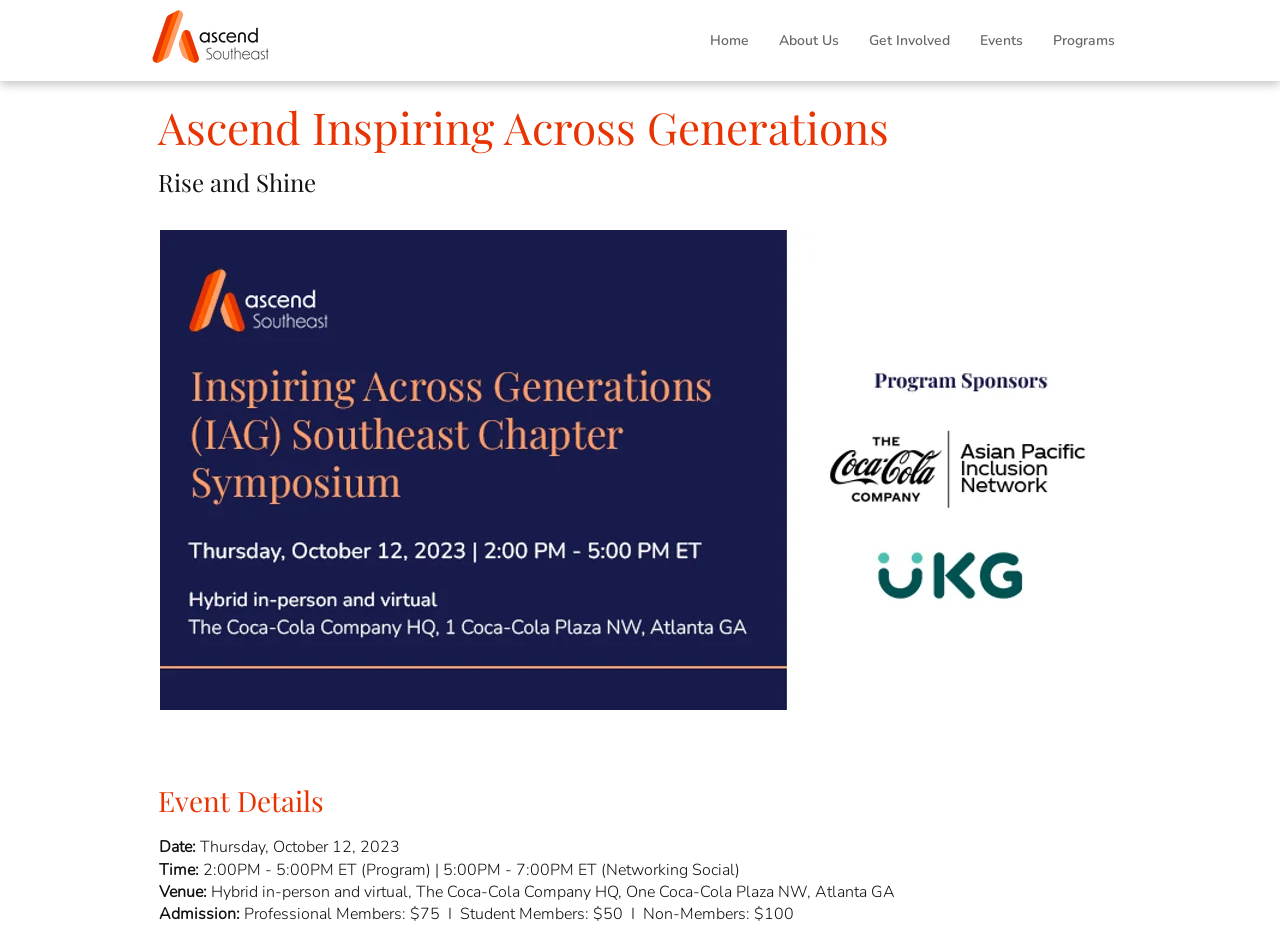Using a single word or phrase, answer the following question: 
What is the name of the organization?

Ascend Southeast